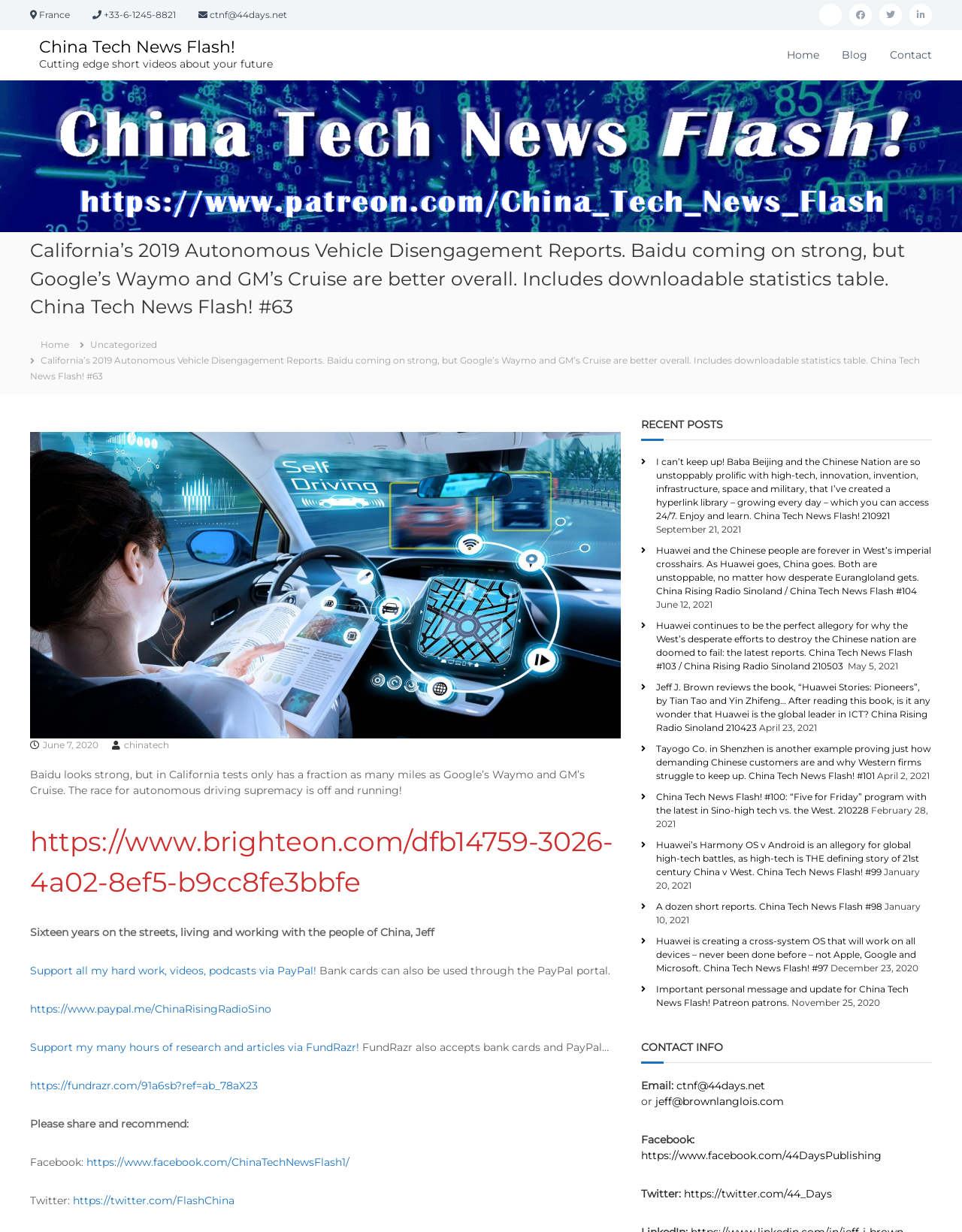Answer this question using a single word or a brief phrase:
What is the name of the author?

Jeff